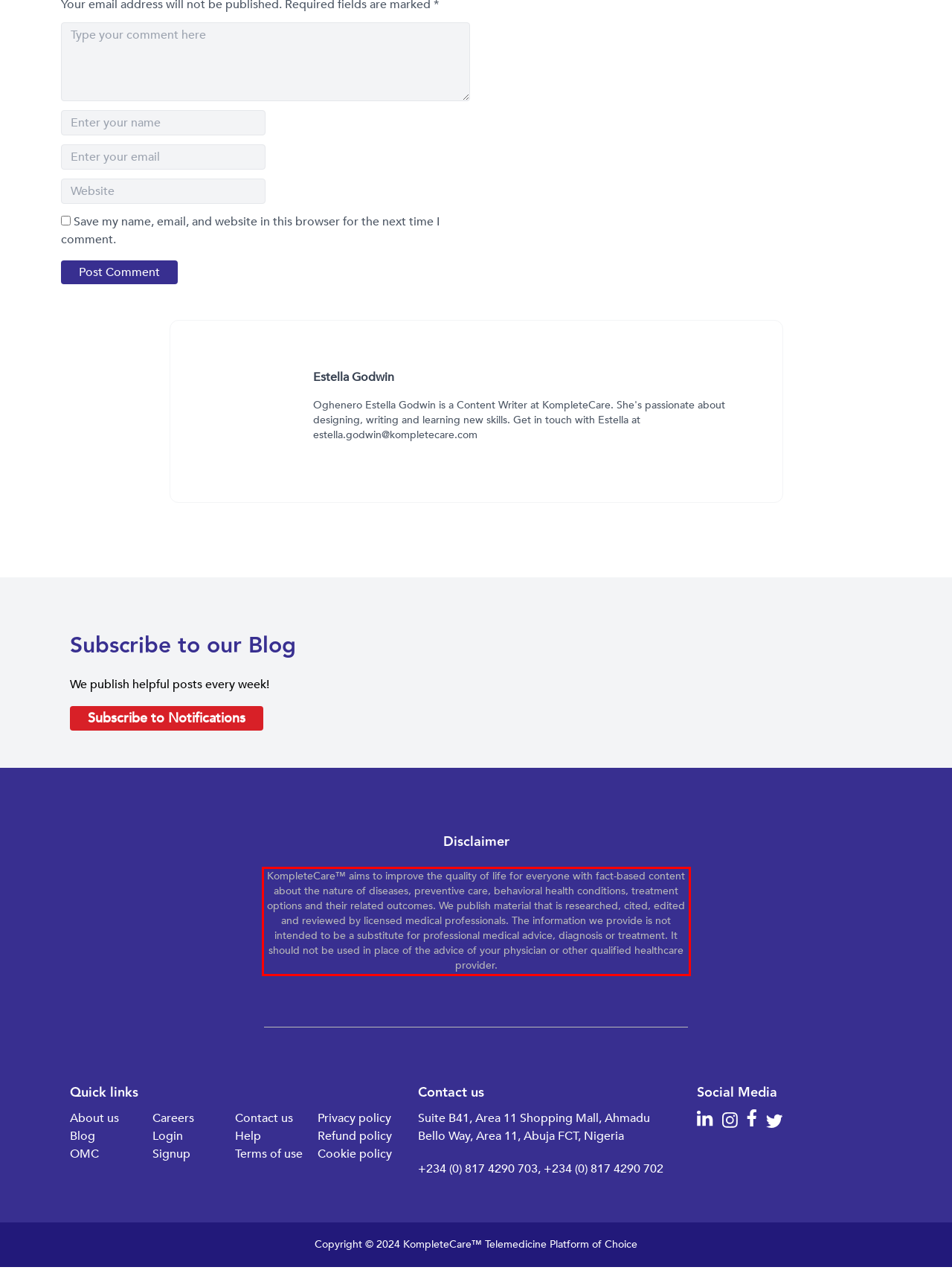You have a webpage screenshot with a red rectangle surrounding a UI element. Extract the text content from within this red bounding box.

KompleteCare™ aims to improve the quality of life for everyone with fact-based content about the nature of diseases, preventive care, behavioral health conditions, treatment options and their related outcomes. We publish material that is researched, cited, edited and reviewed by licensed medical professionals. The information we provide is not intended to be a substitute for professional medical advice, diagnosis or treatment. It should not be used in place of the advice of your physician or other qualified healthcare provider.